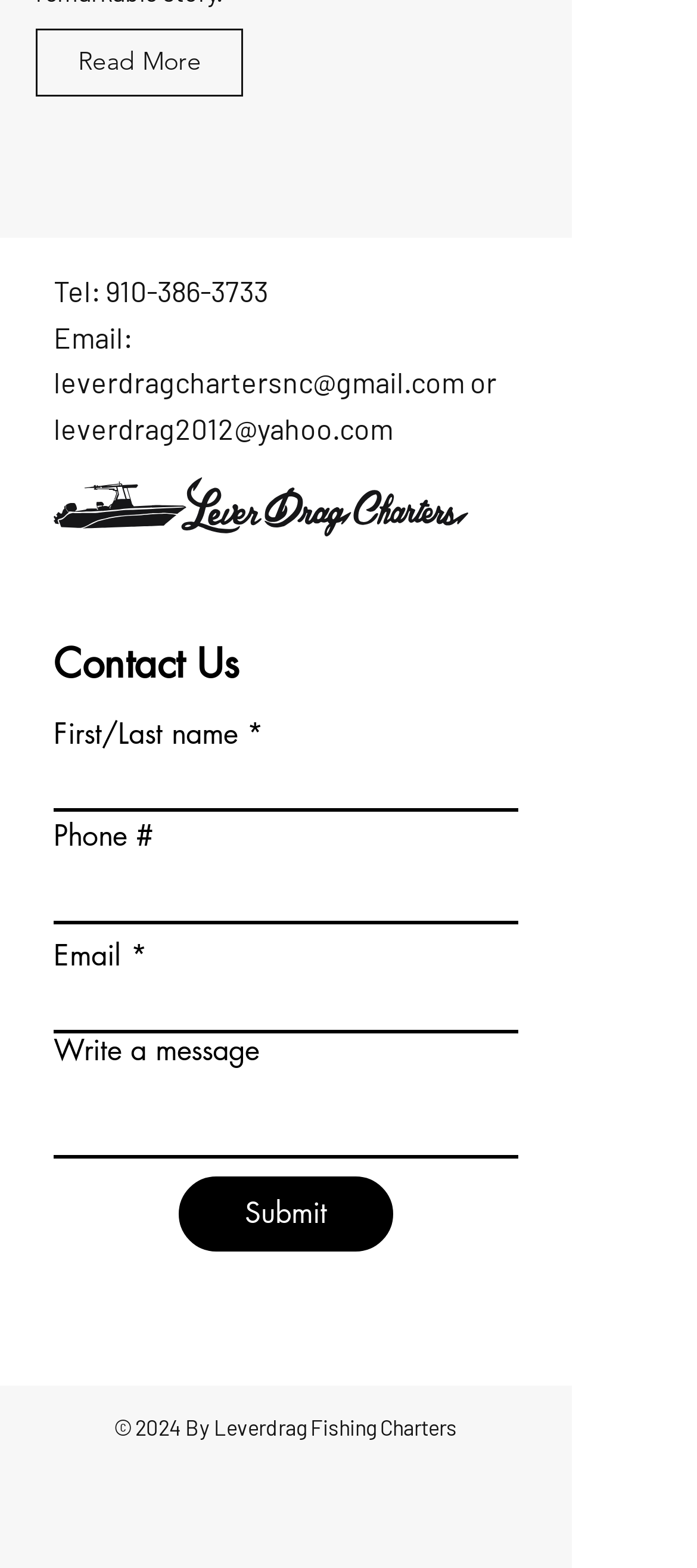Can you find the bounding box coordinates of the area I should click to execute the following instruction: "Get information about the venue"?

None